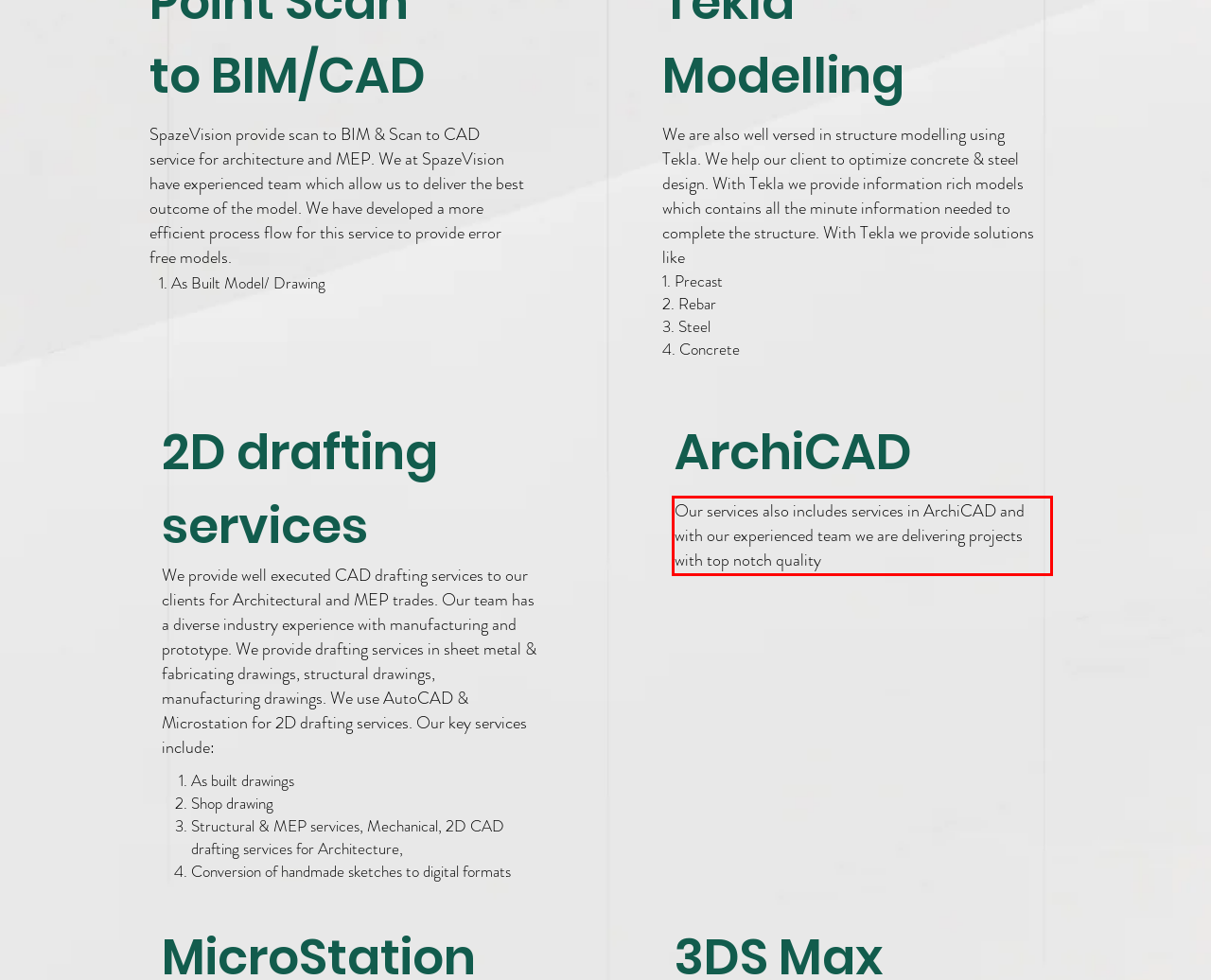The screenshot you have been given contains a UI element surrounded by a red rectangle. Use OCR to read and extract the text inside this red rectangle.

Our services also includes services in ArchiCAD and with our experienced team we are delivering projects with top notch quality